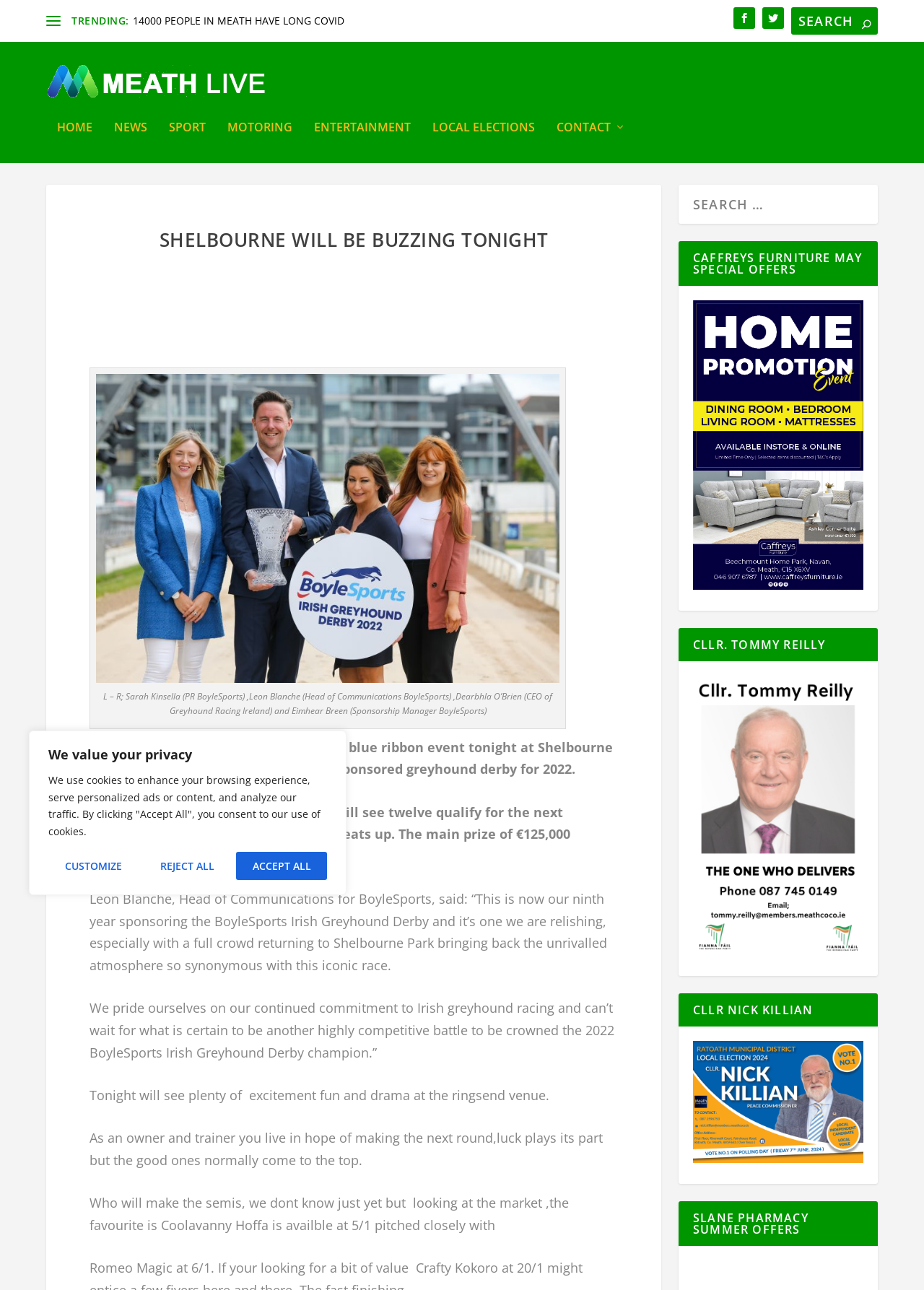Please determine the bounding box coordinates of the section I need to click to accomplish this instruction: "Search for something".

[0.856, 0.006, 0.95, 0.027]